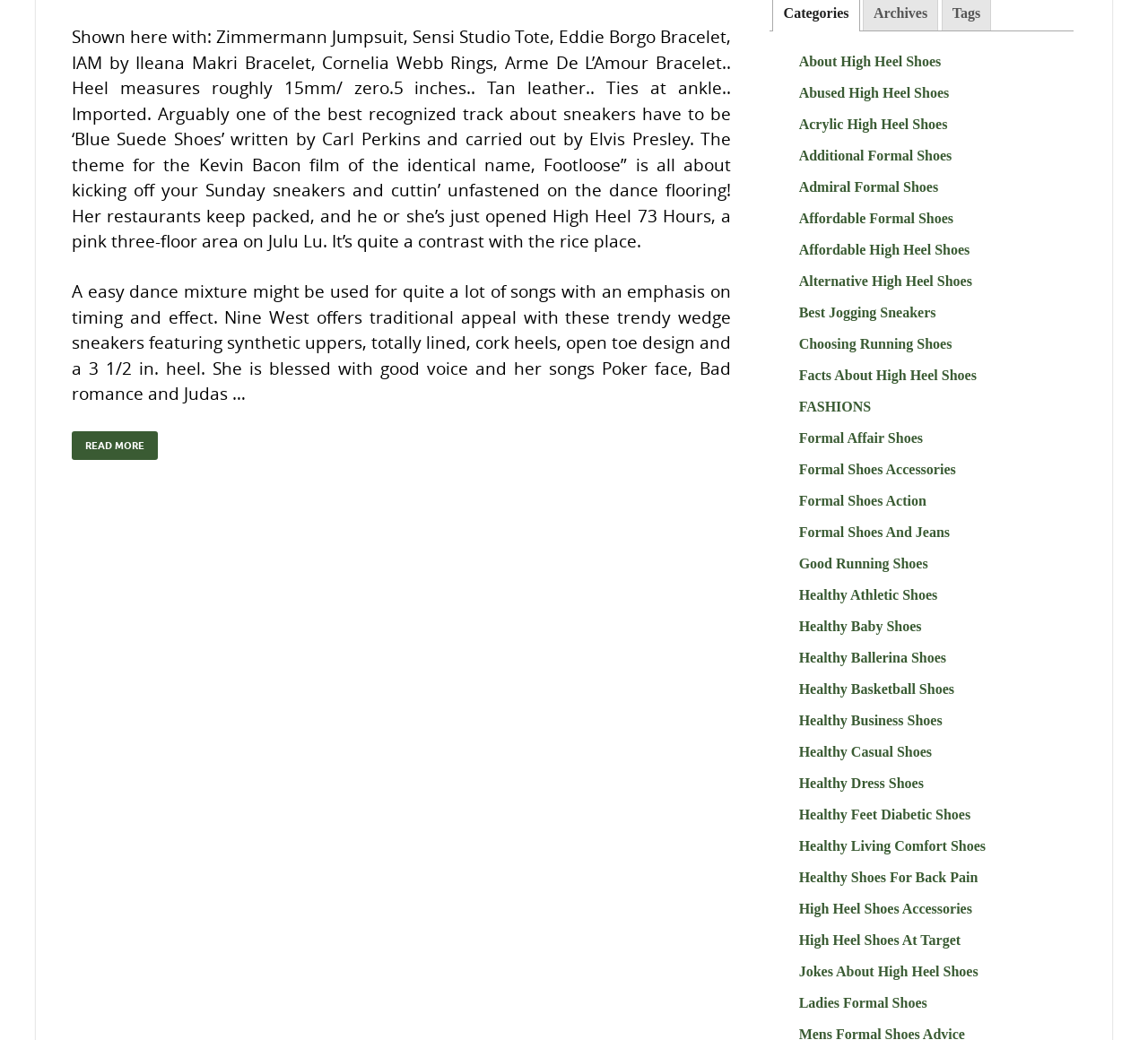What is the main topic of this webpage?
Using the image, elaborate on the answer with as much detail as possible.

Based on the content of the webpage, it appears to be discussing various types of shoes, including high heel shoes, formal shoes, and athletic shoes. The text mentions different brands and styles of shoes, as well as their features and characteristics.